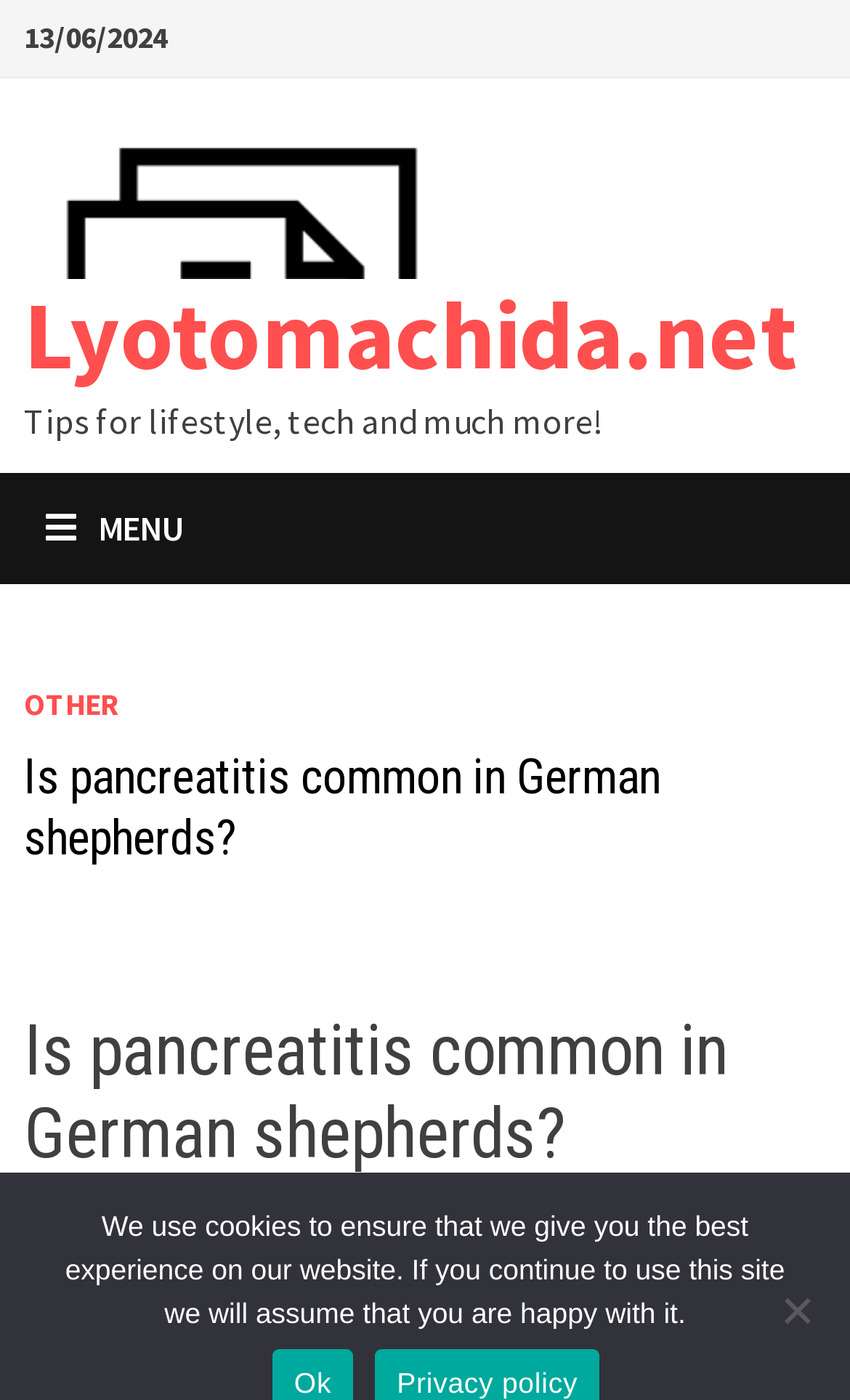Please give a succinct answer using a single word or phrase:
What is the name of the website?

Lyotomachida.net